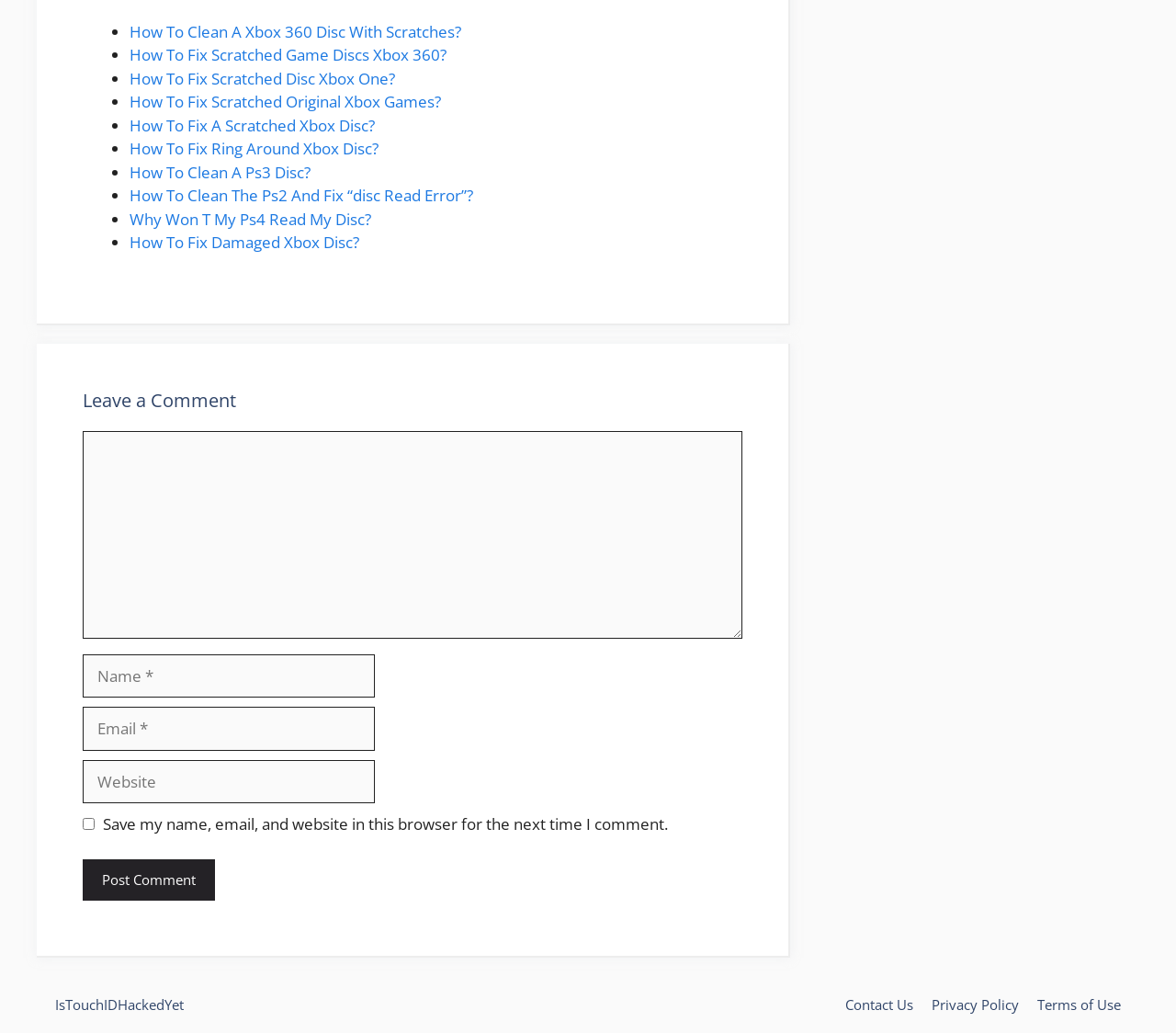Answer the following query with a single word or phrase:
What is the label of the checkbox in the comment section?

Save my name, email, and website in this browser for the next time I comment.